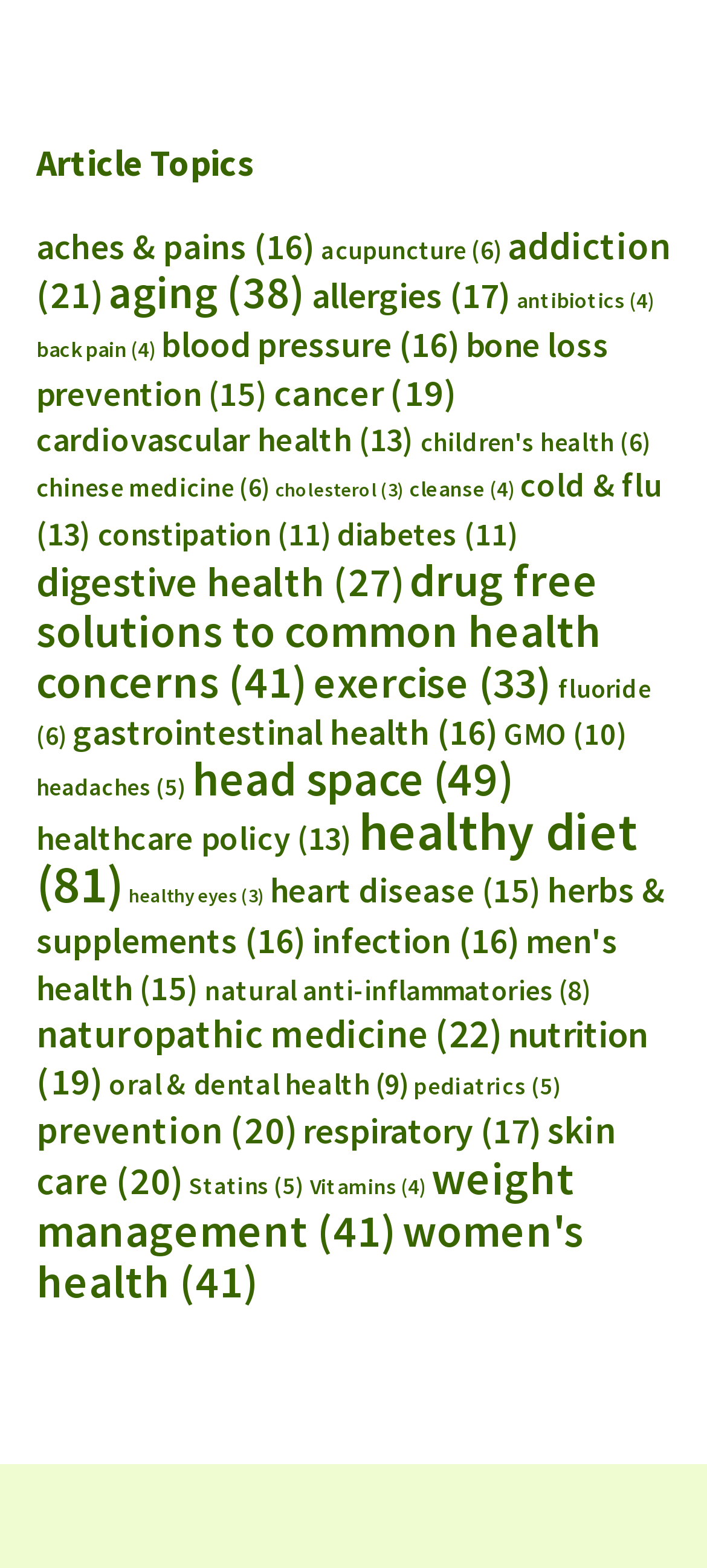Give a short answer using one word or phrase for the question:
Is there a category related to children's health?

yes